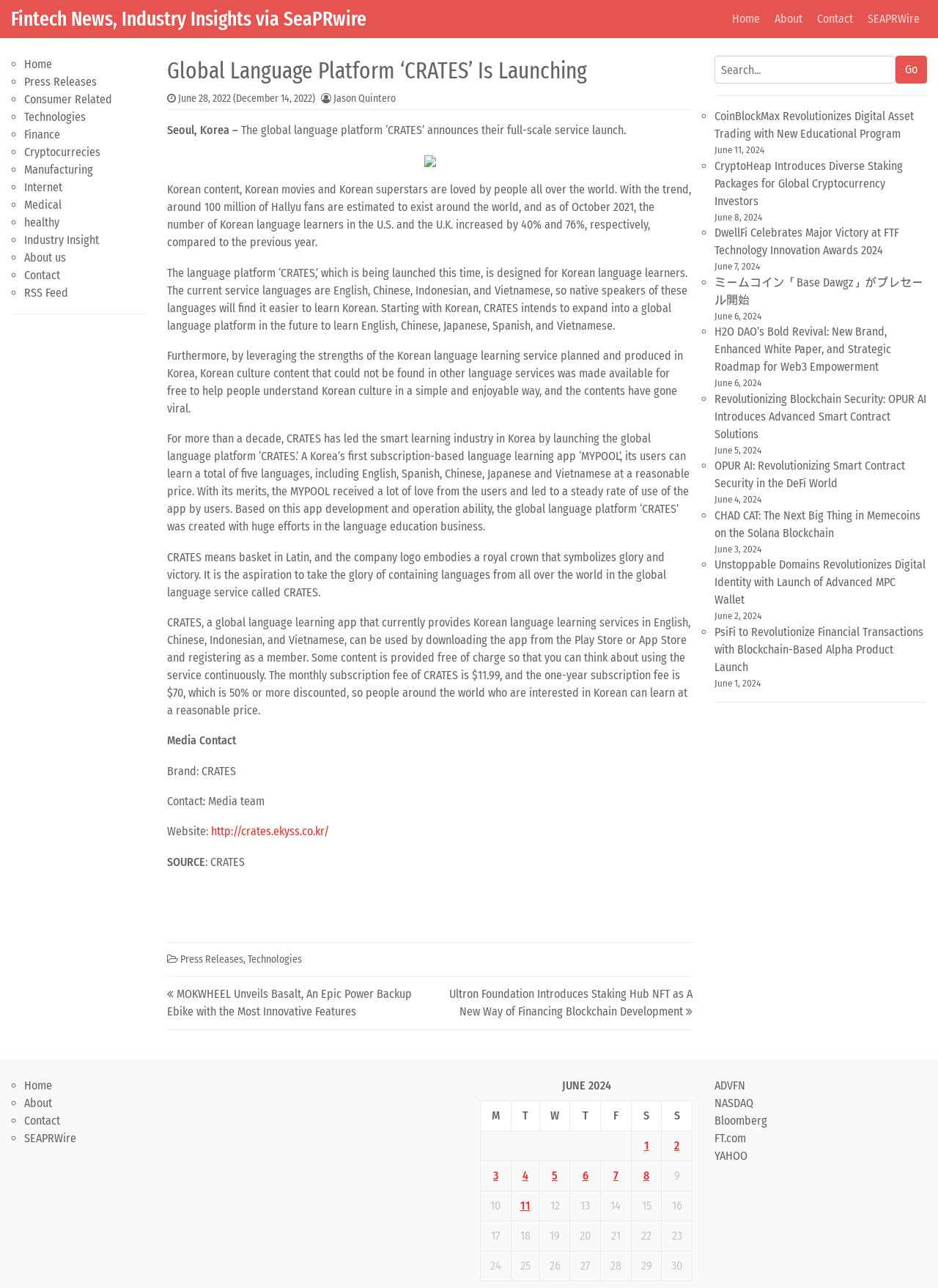What is the name of the global language platform?
Please answer the question with a single word or phrase, referencing the image.

CRATES